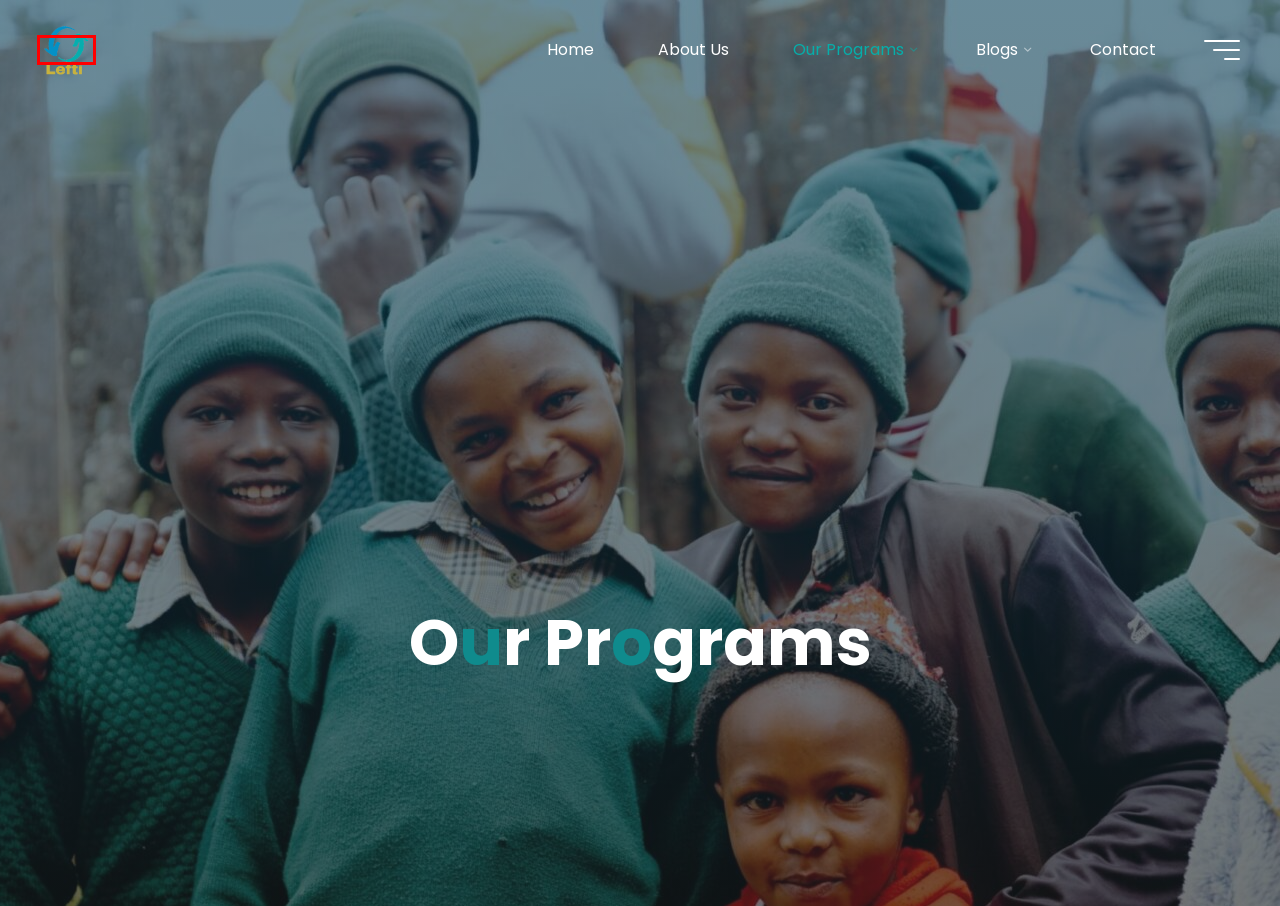You have a screenshot of a webpage with a red bounding box around a UI element. Determine which webpage description best matches the new webpage that results from clicking the element in the bounding box. Here are the candidates:
A. Events - Lefti International
B. About Us - Lefti International
C. Blogs - Lefti International
D. Contact - Lefti International
E. Biblical Culture Engineering Outreach - Lefti International
F. Gender/Age Group Outreach and Discipleship - Lefti International
G. Lefti International
H. Leadership Development - Lefti International

G